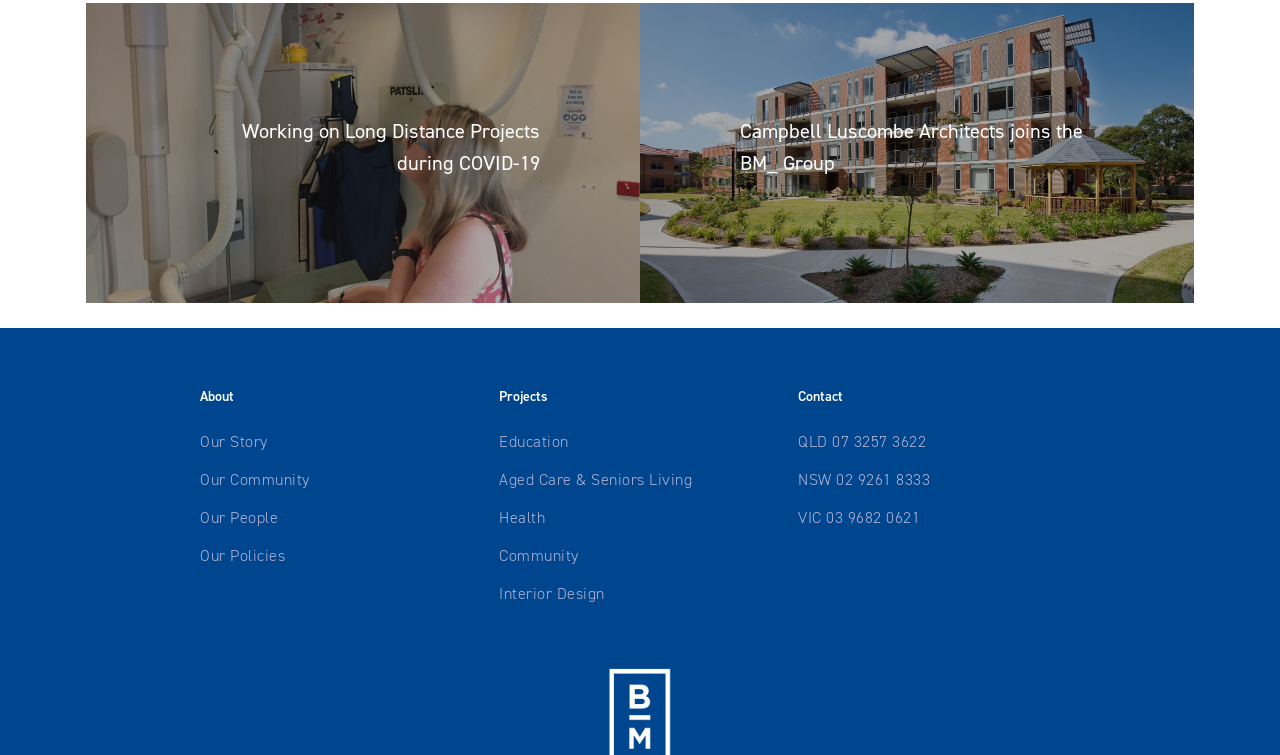Using the description "Our Community", locate and provide the bounding box of the UI element.

[0.156, 0.621, 0.242, 0.649]